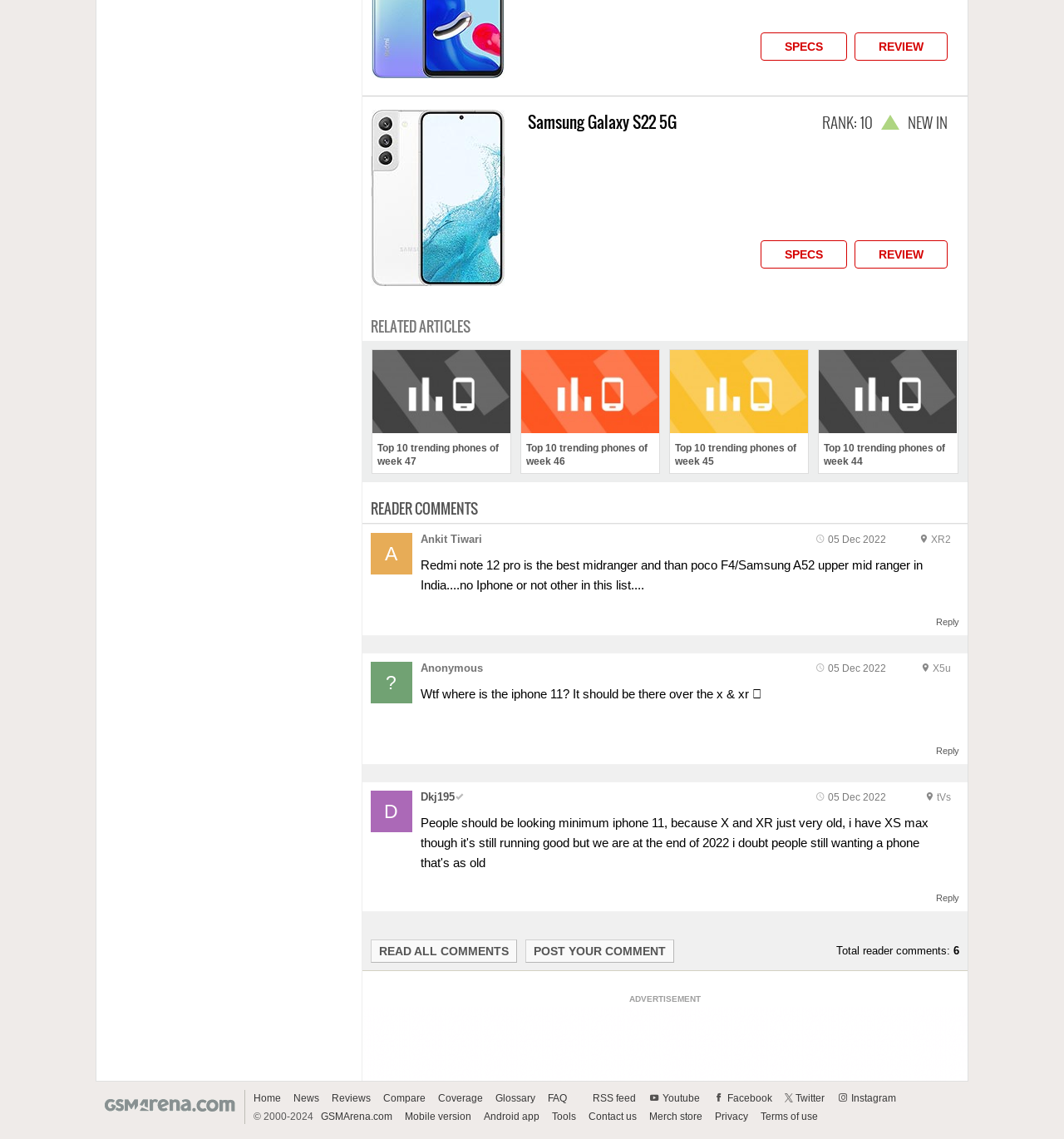Pinpoint the bounding box coordinates of the clickable element needed to complete the instruction: "Go to home page". The coordinates should be provided as four float numbers between 0 and 1: [left, top, right, bottom].

[0.238, 0.959, 0.268, 0.969]